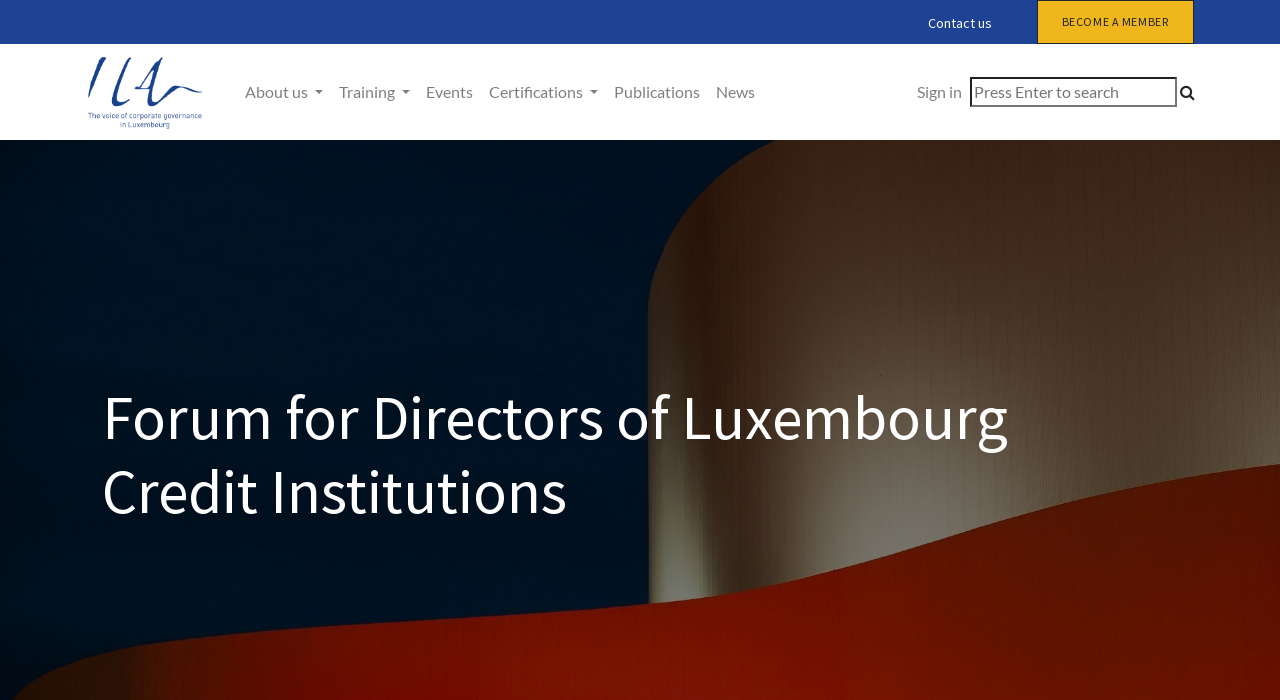Can you extract the headline from the webpage for me?

Forum for Directors of Luxembourg Credit Institutions
